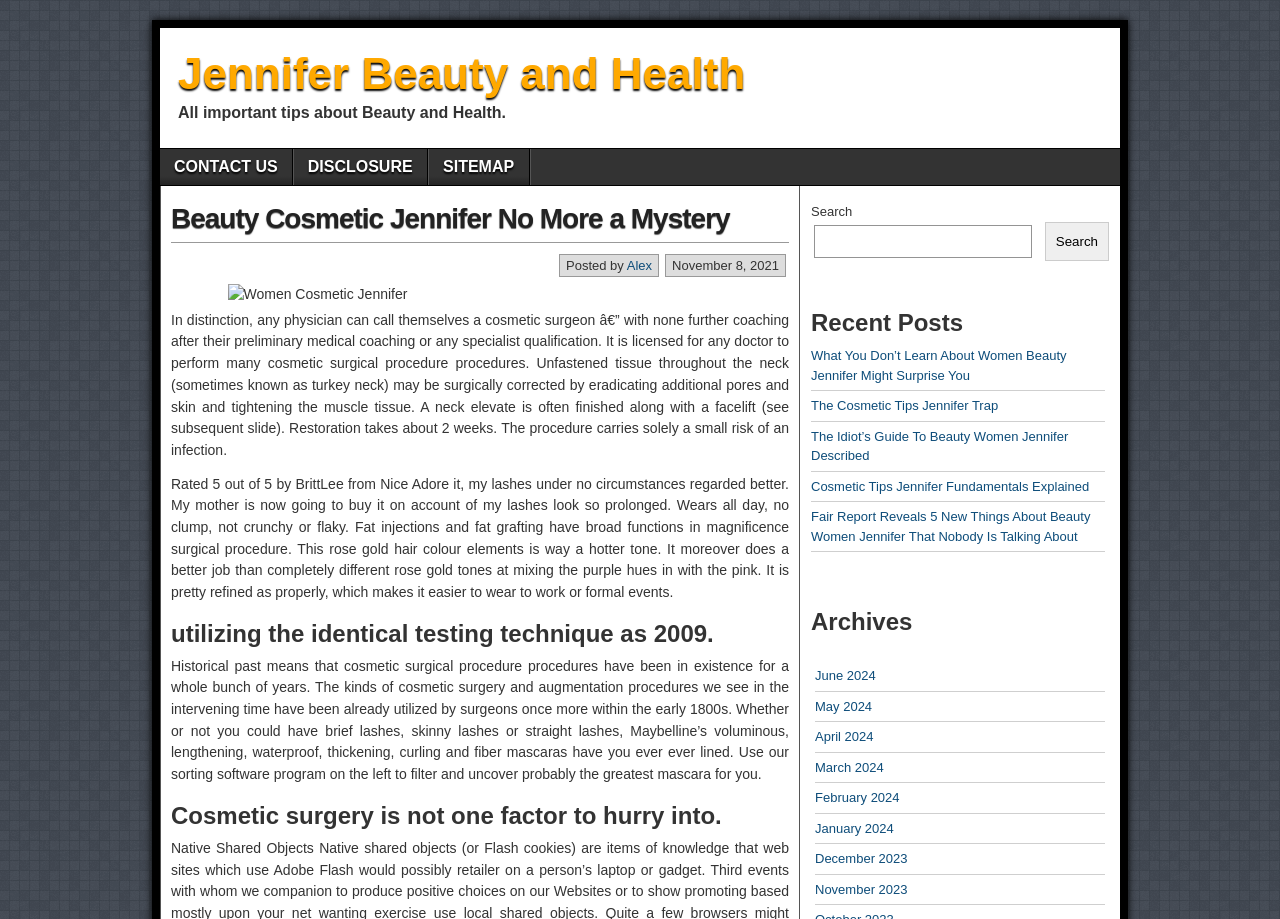Kindly provide the bounding box coordinates of the section you need to click on to fulfill the given instruction: "Read the 'What You Don’t Learn About Women Beauty Jennifer Might Surprise You' post".

[0.634, 0.379, 0.833, 0.417]